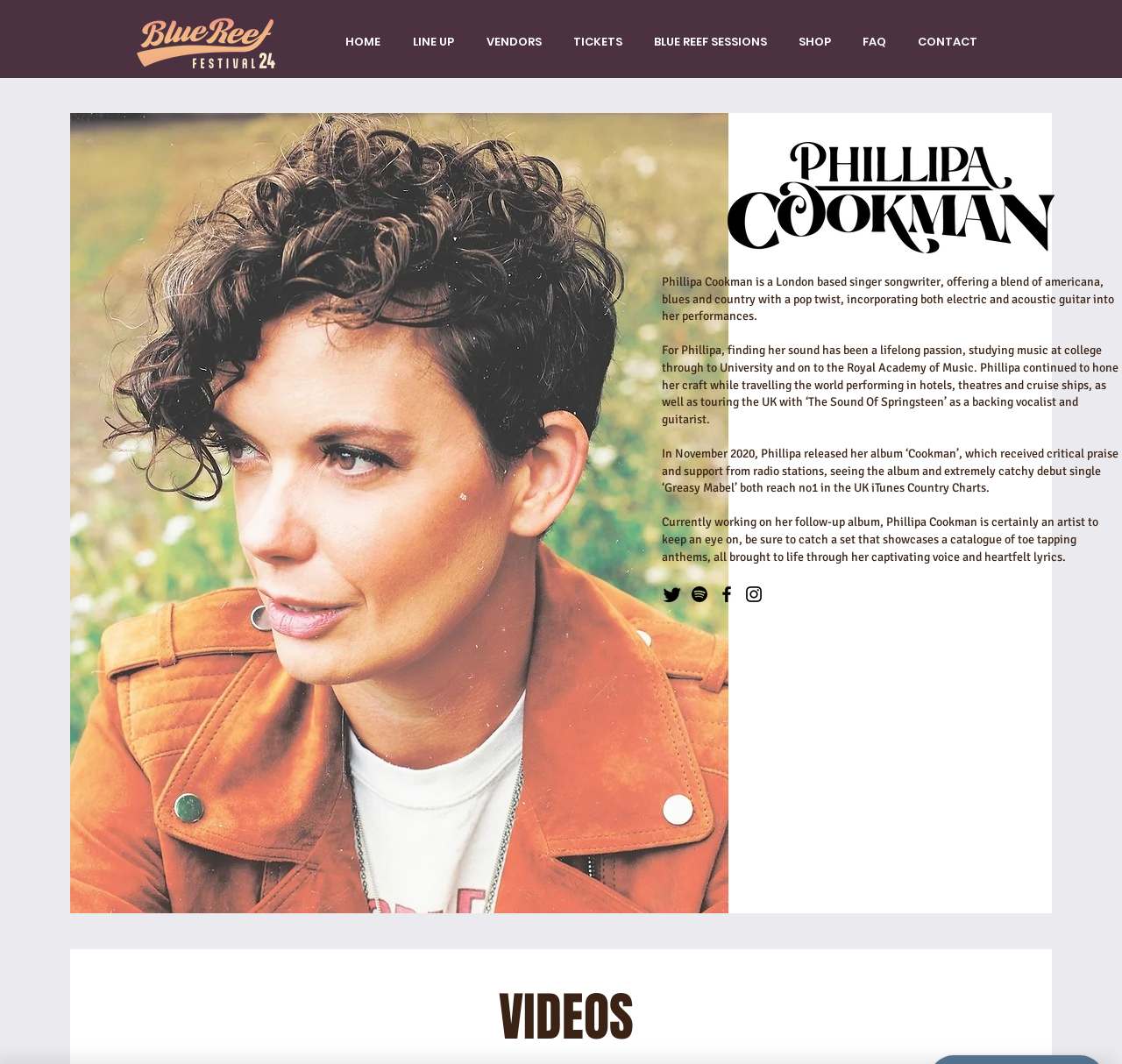Determine the bounding box coordinates of the target area to click to execute the following instruction: "Go to the TICKETS page."

[0.495, 0.019, 0.566, 0.06]